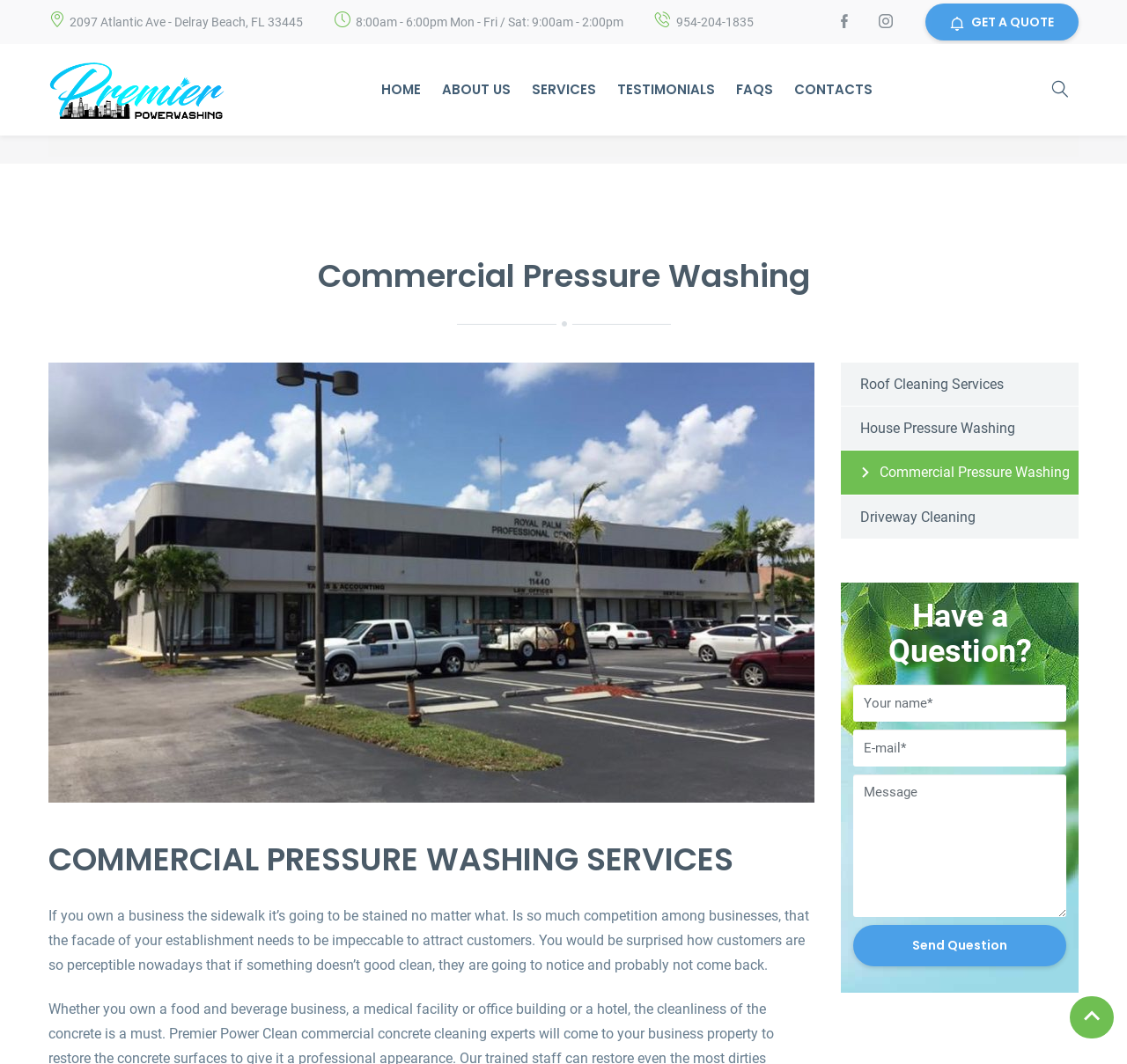Identify and provide the main heading of the webpage.

Commercial Pressure Washing